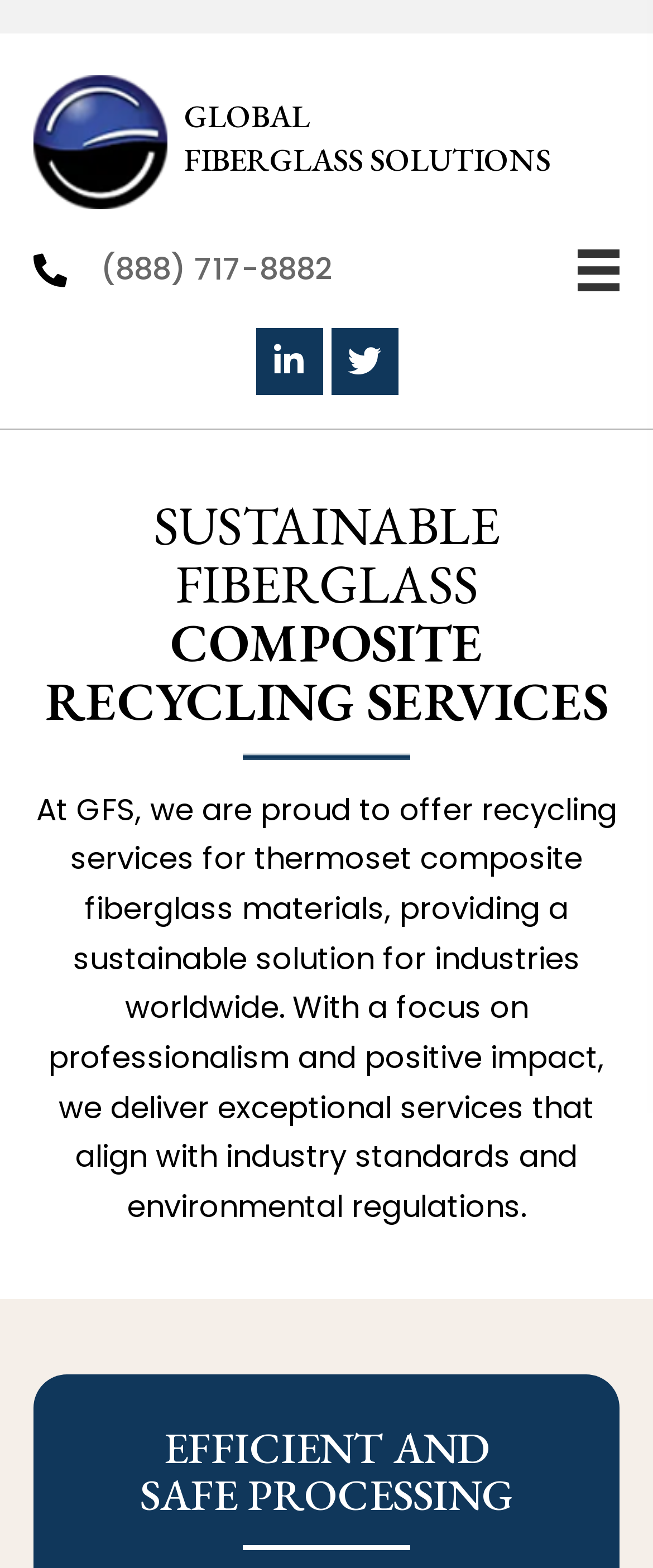Provide a brief response using a word or short phrase to this question:
What social media platform is represented by the second button?

Twitter